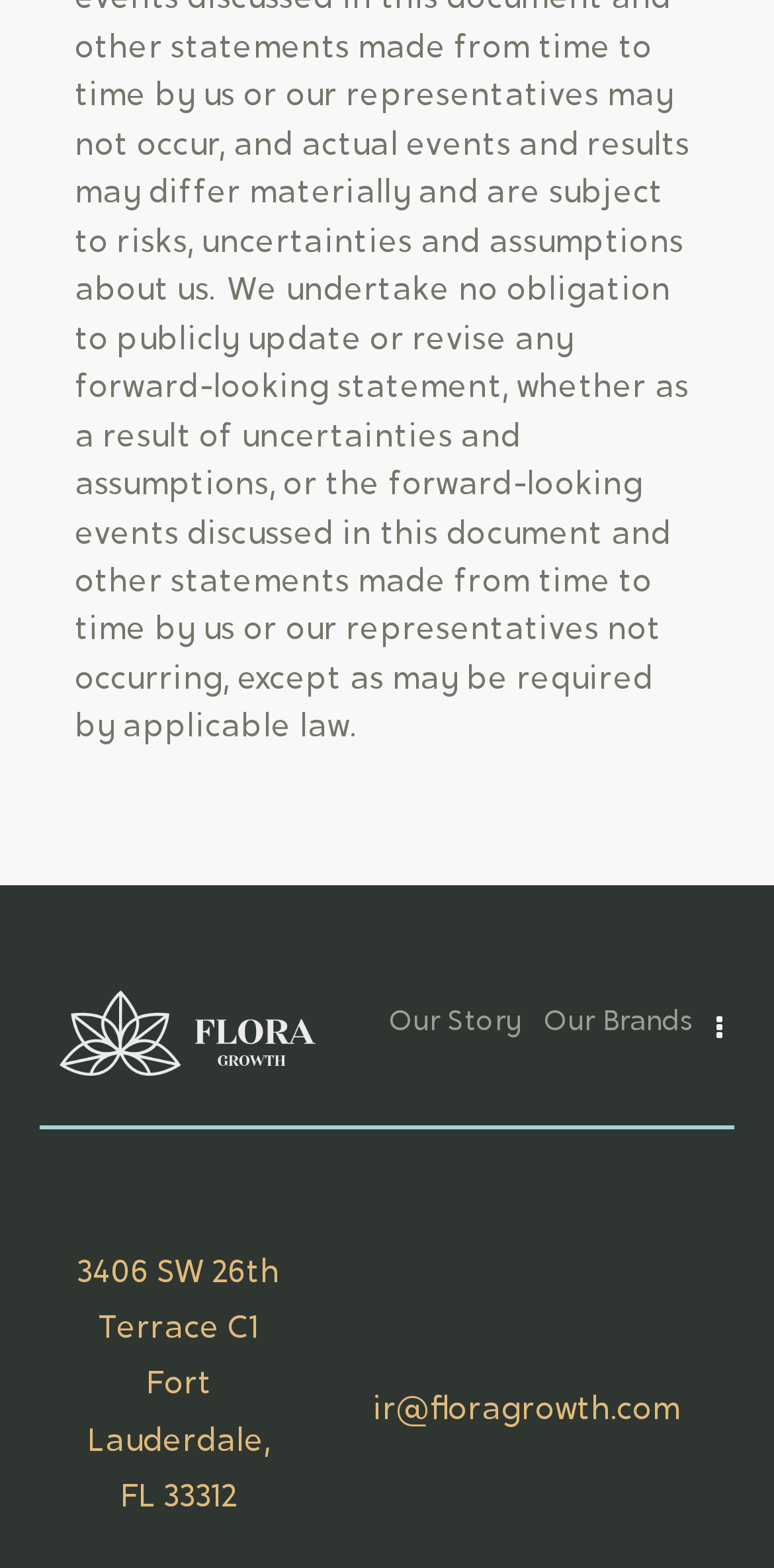Using the information in the image, give a comprehensive answer to the question: 
How many navigation links are there?

There are four navigation links at the top of the webpage, which are 'Flora Growth', 'Our Story', 'Our Brands', and an icon link.